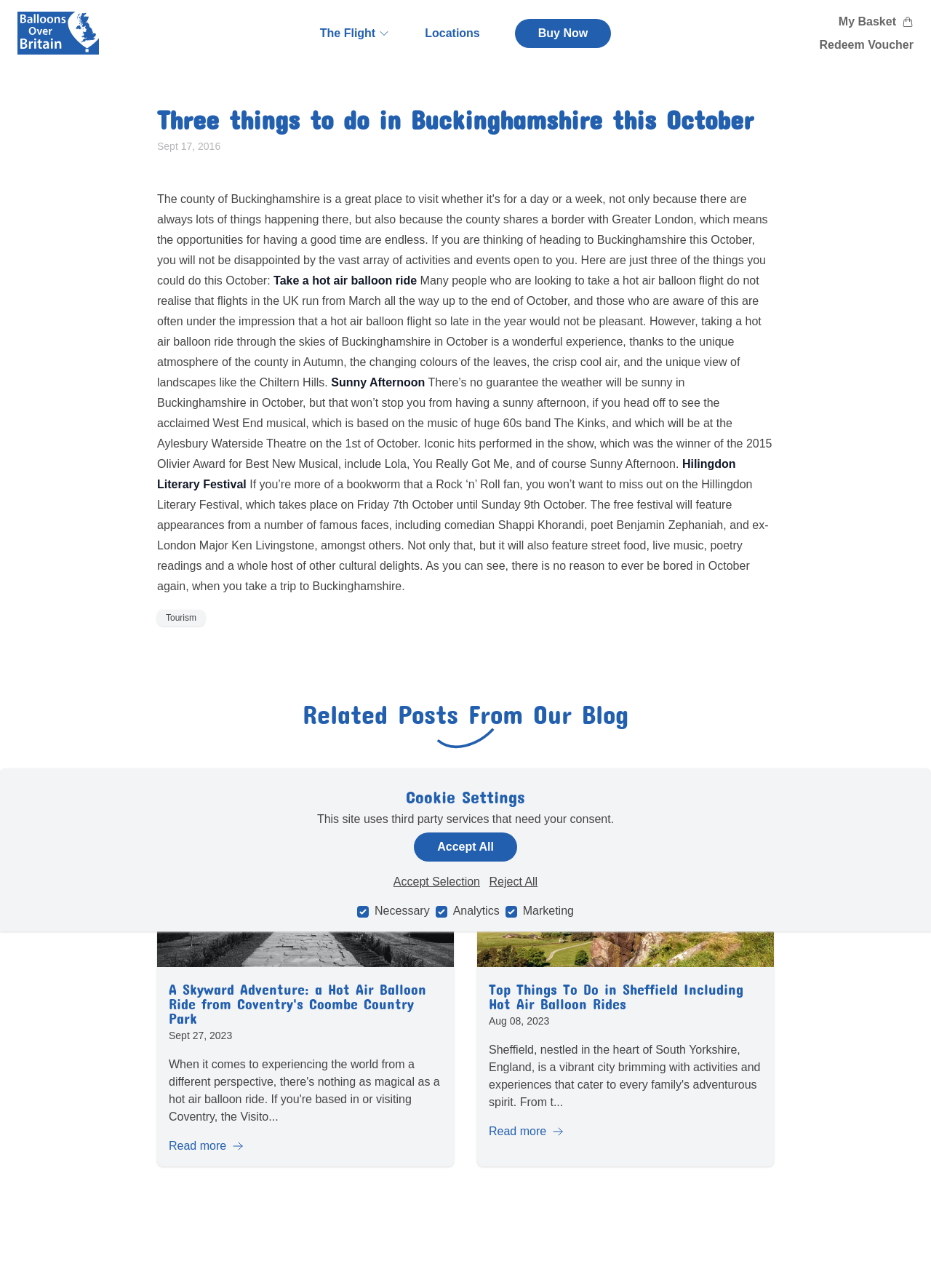Find the bounding box coordinates for the area you need to click to carry out the instruction: "open basket". The coordinates should be four float numbers between 0 and 1, indicated as [left, top, right, bottom].

[0.898, 0.01, 0.981, 0.024]